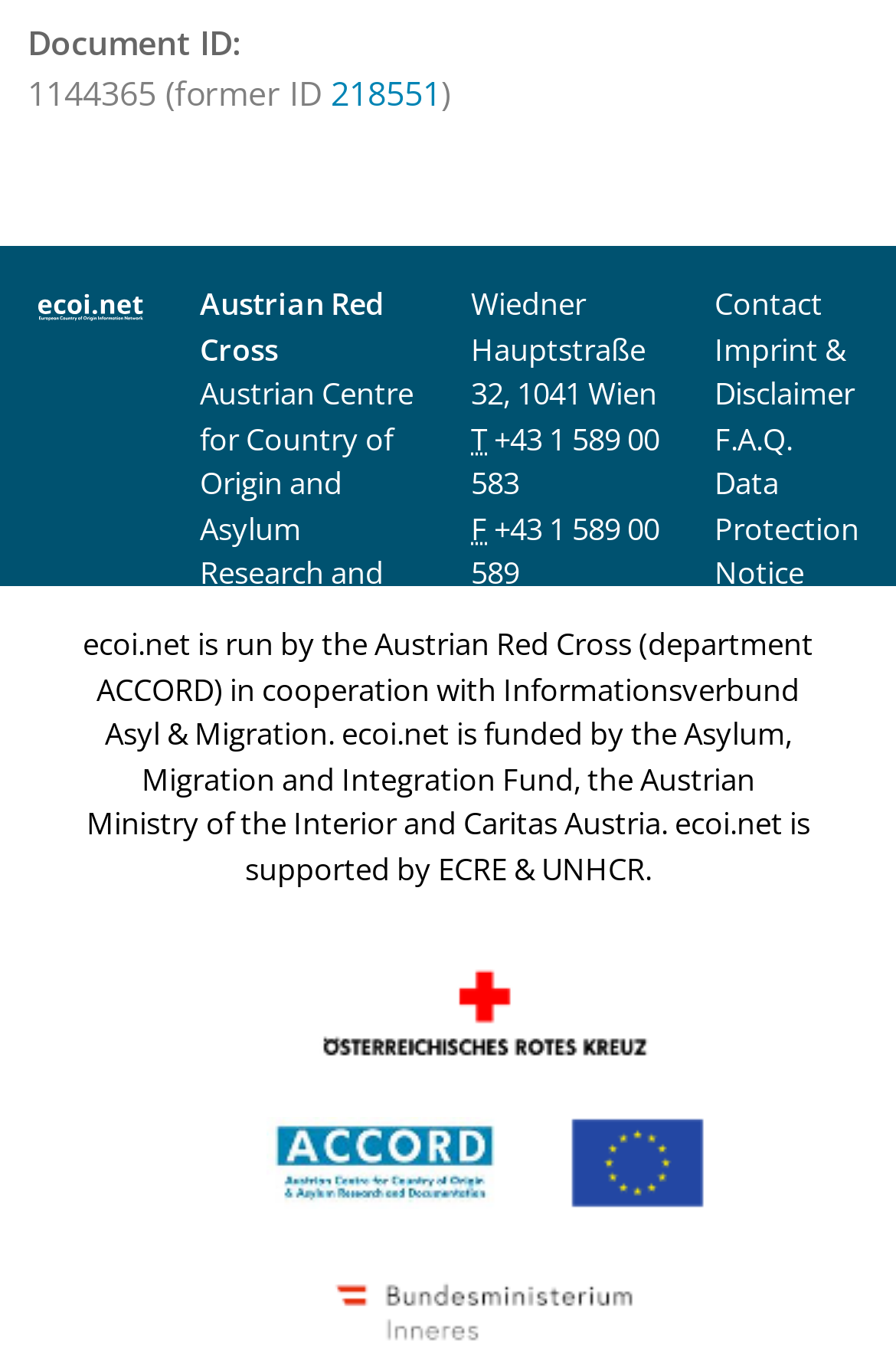Please specify the bounding box coordinates for the clickable region that will help you carry out the instruction: "visit the ecoi.net website".

[0.041, 0.207, 0.162, 0.238]